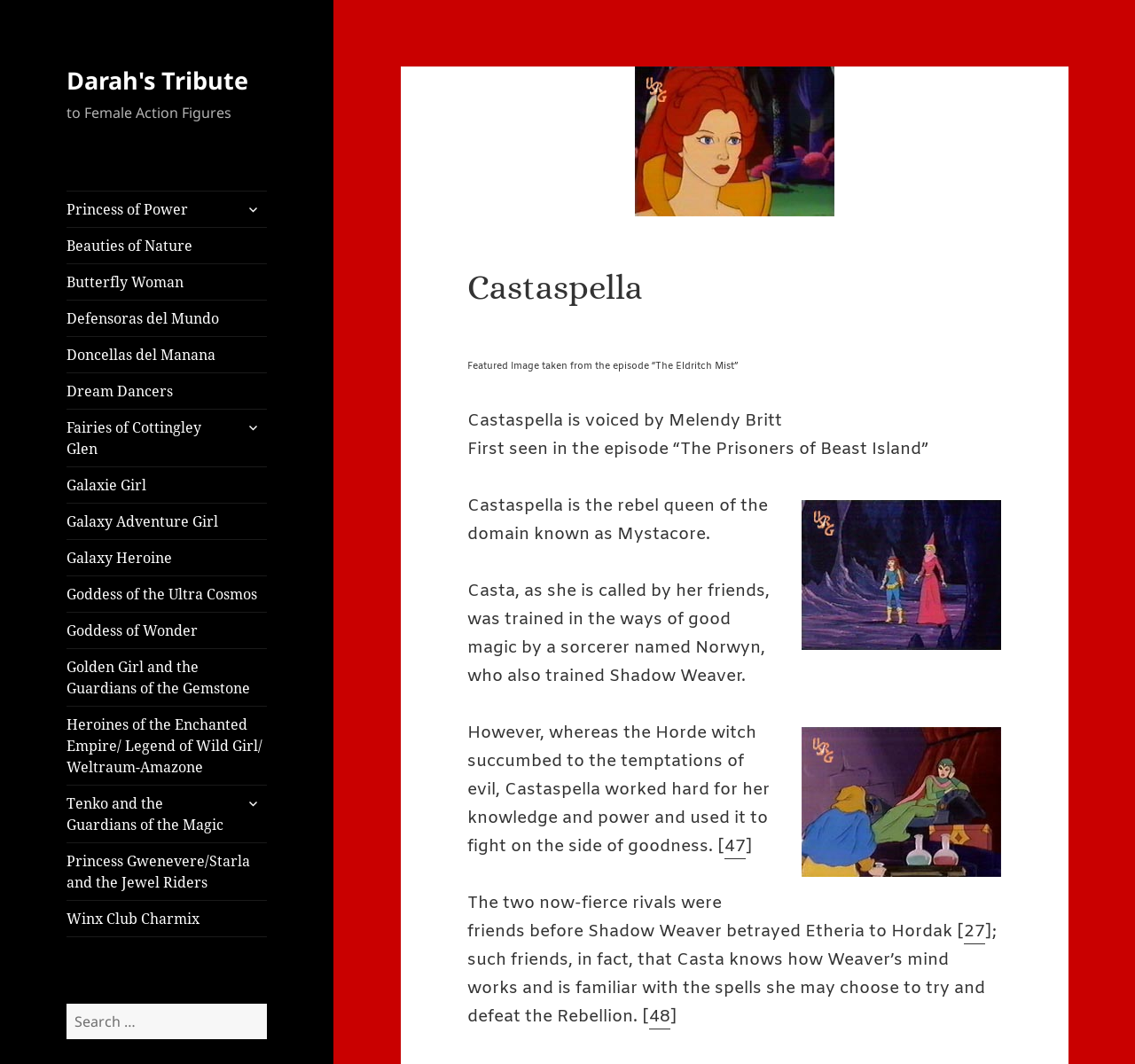Craft a detailed narrative of the webpage's structure and content.

The webpage is dedicated to Castaspella, a character from the Princess of Power series. At the top, there is a header section with a link to "Darah's Tribute" and a description "to Female Action Figures". Below this, there are several links to other related topics, including "Princess of Power", "Beauties of Nature", and others, which are organized into a menu with expandable child menus.

On the left side of the page, there is a search bar with a button labeled "Search". Above the search bar, there is a header section with the title "Castaspella". Below the title, there is a featured image taken from the episode "The Eldritch Mist", along with a brief description of Castaspella, including her voice actress, Melendy Britt, and her first appearance in the episode "The Prisoners of Beast Island".

The main content of the page is a biography of Castaspella, describing her as the rebel queen of Mystacore, who was trained in good magic by Norwyn and uses her powers to fight on the side of goodness. The text also mentions her rivalry with Shadow Weaver, a former friend who betrayed Etheria to Hordak. There are several links throughout the biography to other related topics, including specific episodes and characters.

Overall, the webpage is a detailed profile of Castaspella, providing information about her character, backstory, and relationships with other characters in the Princess of Power series.